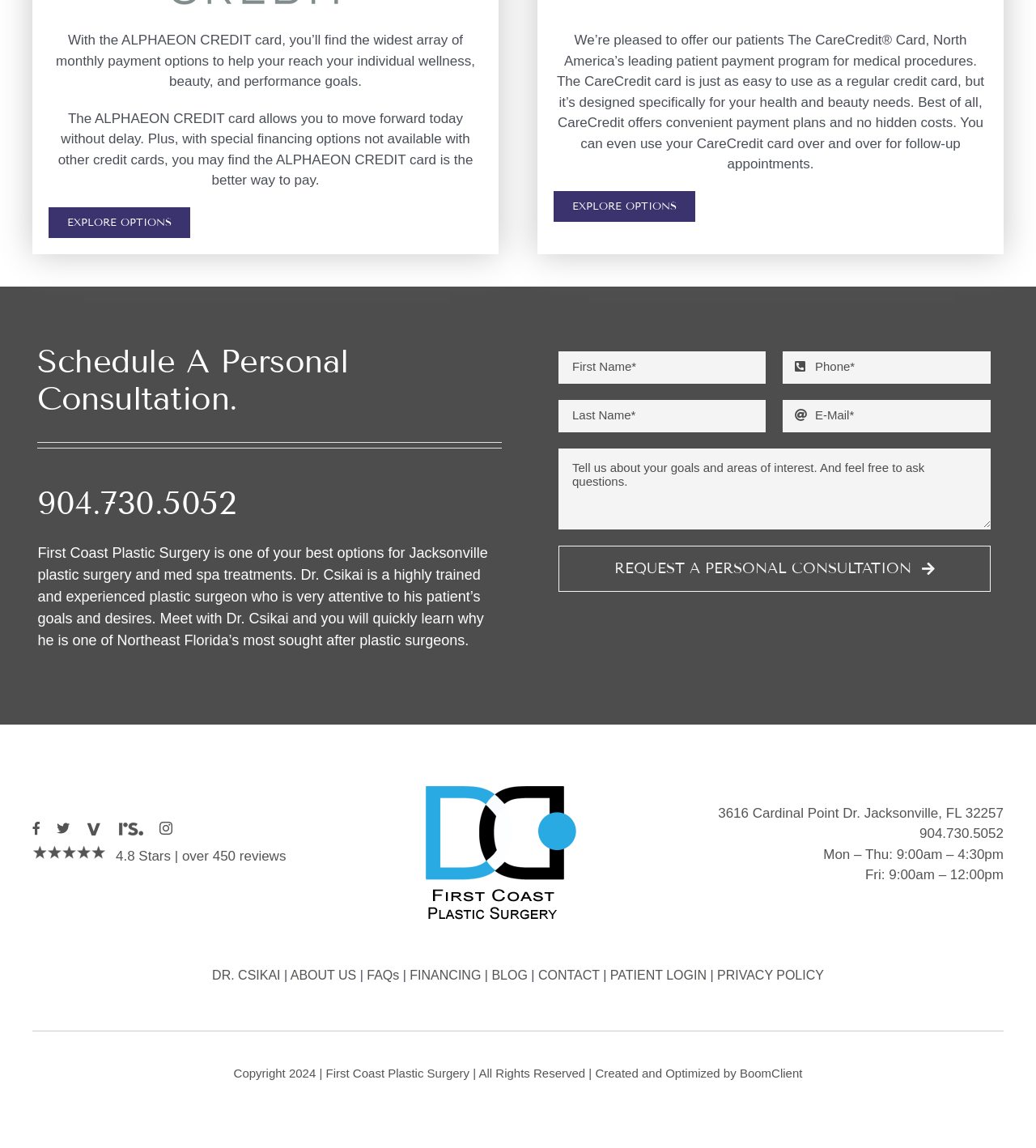What is the name of the plastic surgery financing option?
Using the visual information from the image, give a one-word or short-phrase answer.

ALPHAEON CREDIT